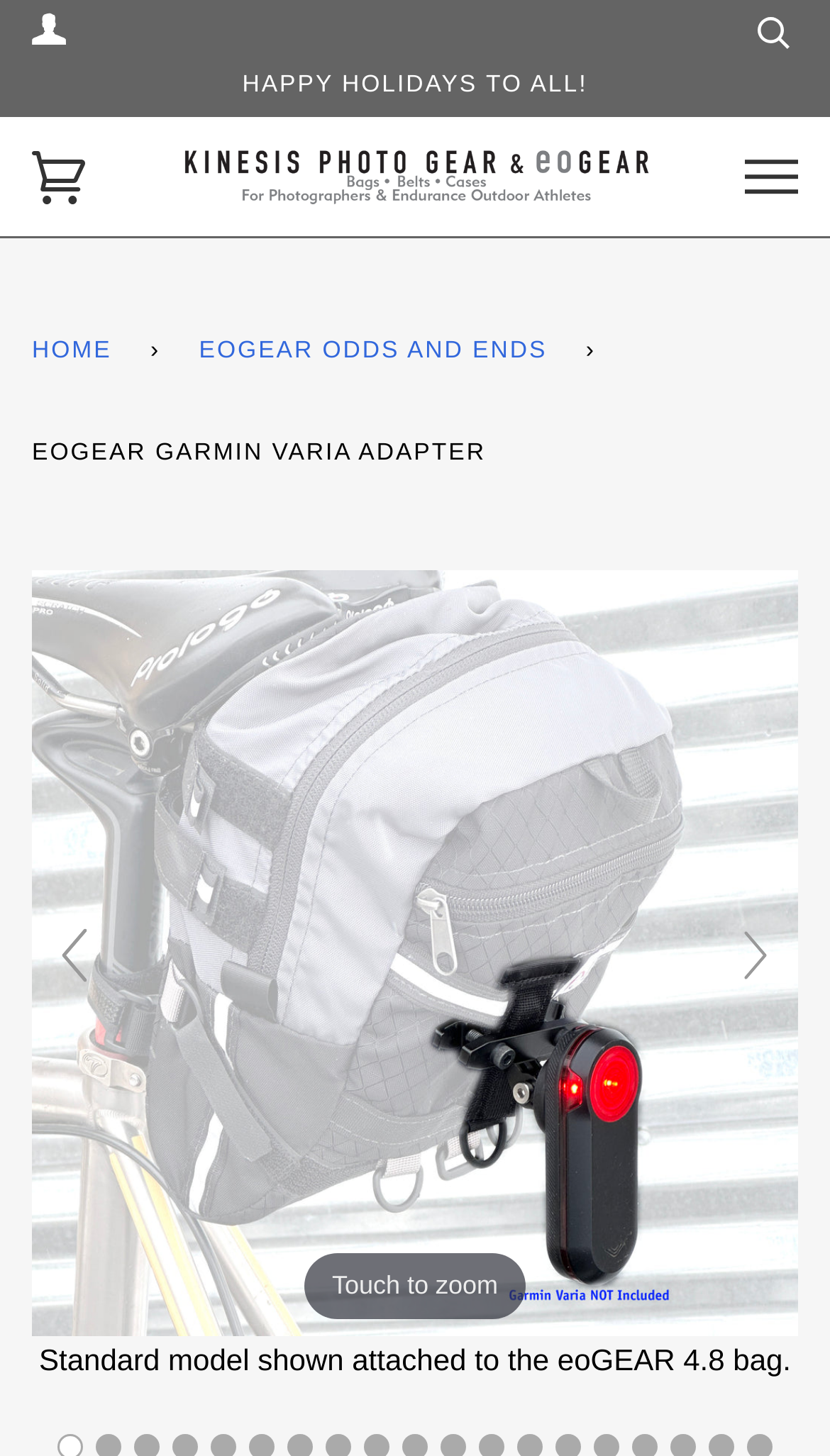Find the bounding box coordinates of the clickable element required to execute the following instruction: "Zoom in the product image". Provide the coordinates as four float numbers between 0 and 1, i.e., [left, top, right, bottom].

[0.4, 0.873, 0.6, 0.893]